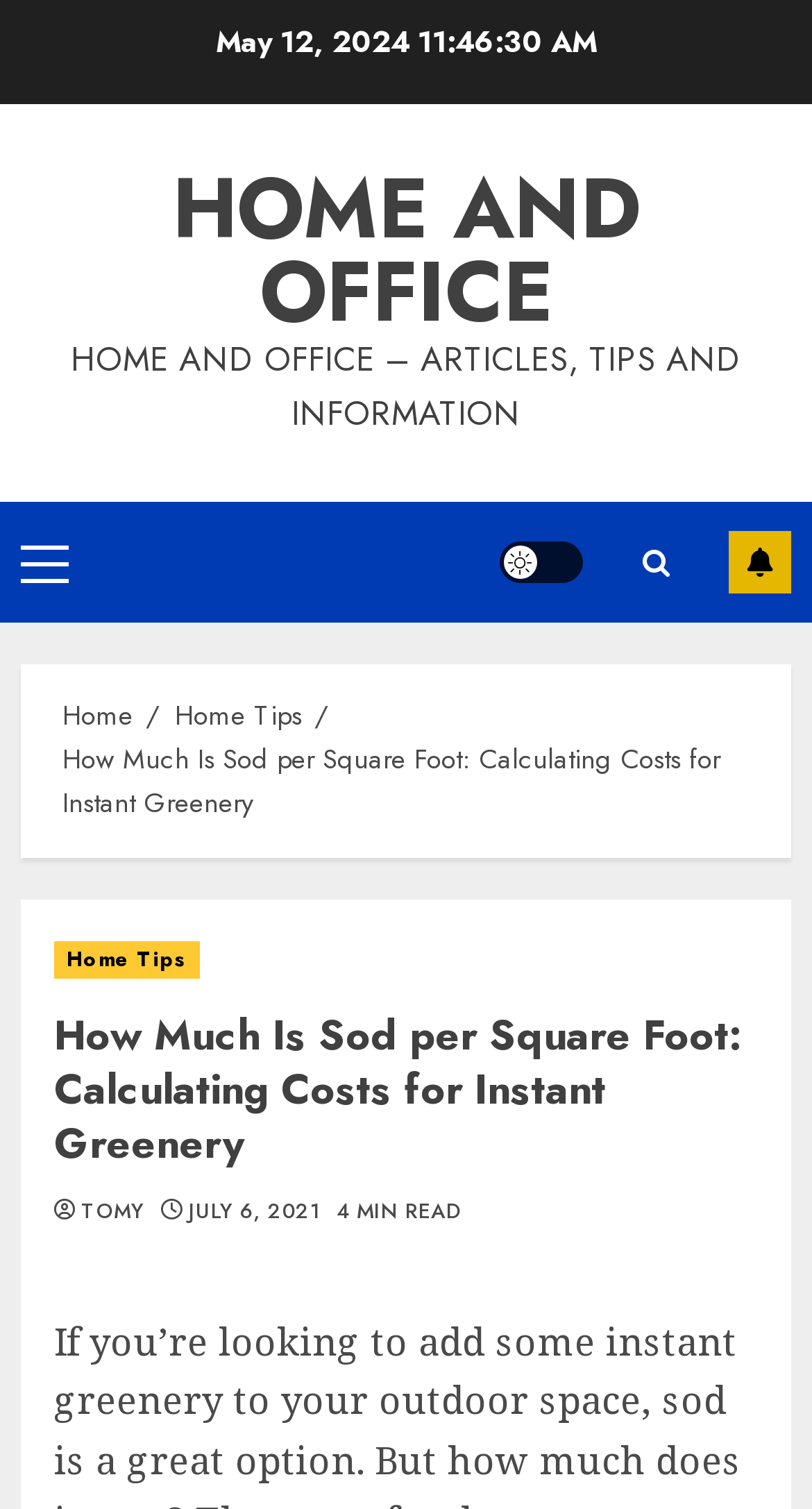Pinpoint the bounding box coordinates of the clickable element to carry out the following instruction: "view primary menu."

[0.026, 0.36, 0.085, 0.385]